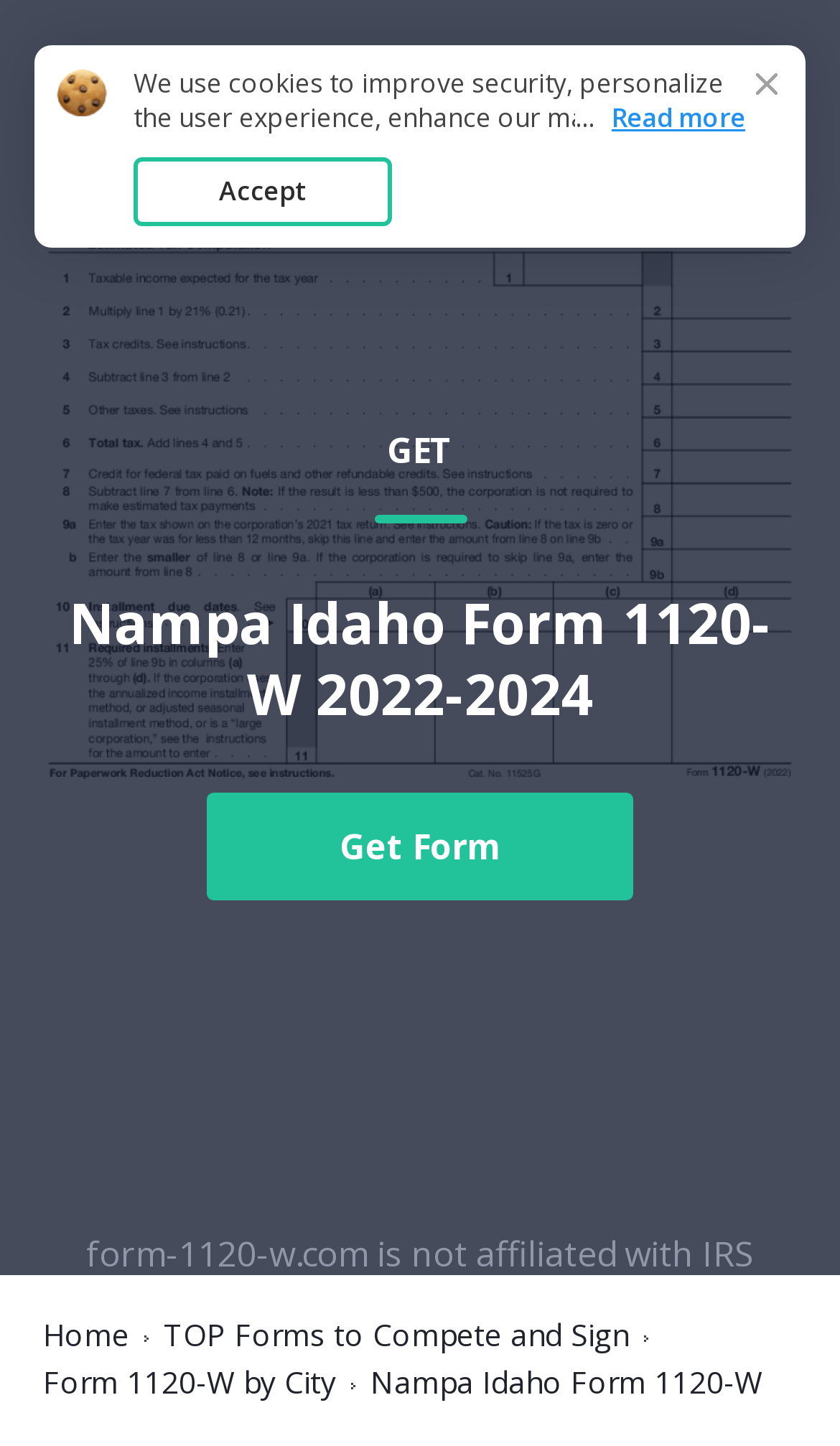What is the city associated with the form on this webpage?
Using the image as a reference, give an elaborate response to the question.

I determined the answer by looking at the heading element with the text 'Nampa Idaho Form 1120-W 2022-2024' and the static text element with the text 'Nampa Idaho Form 1120-W'. Both of these elements suggest that the city associated with the form is Nampa Idaho.